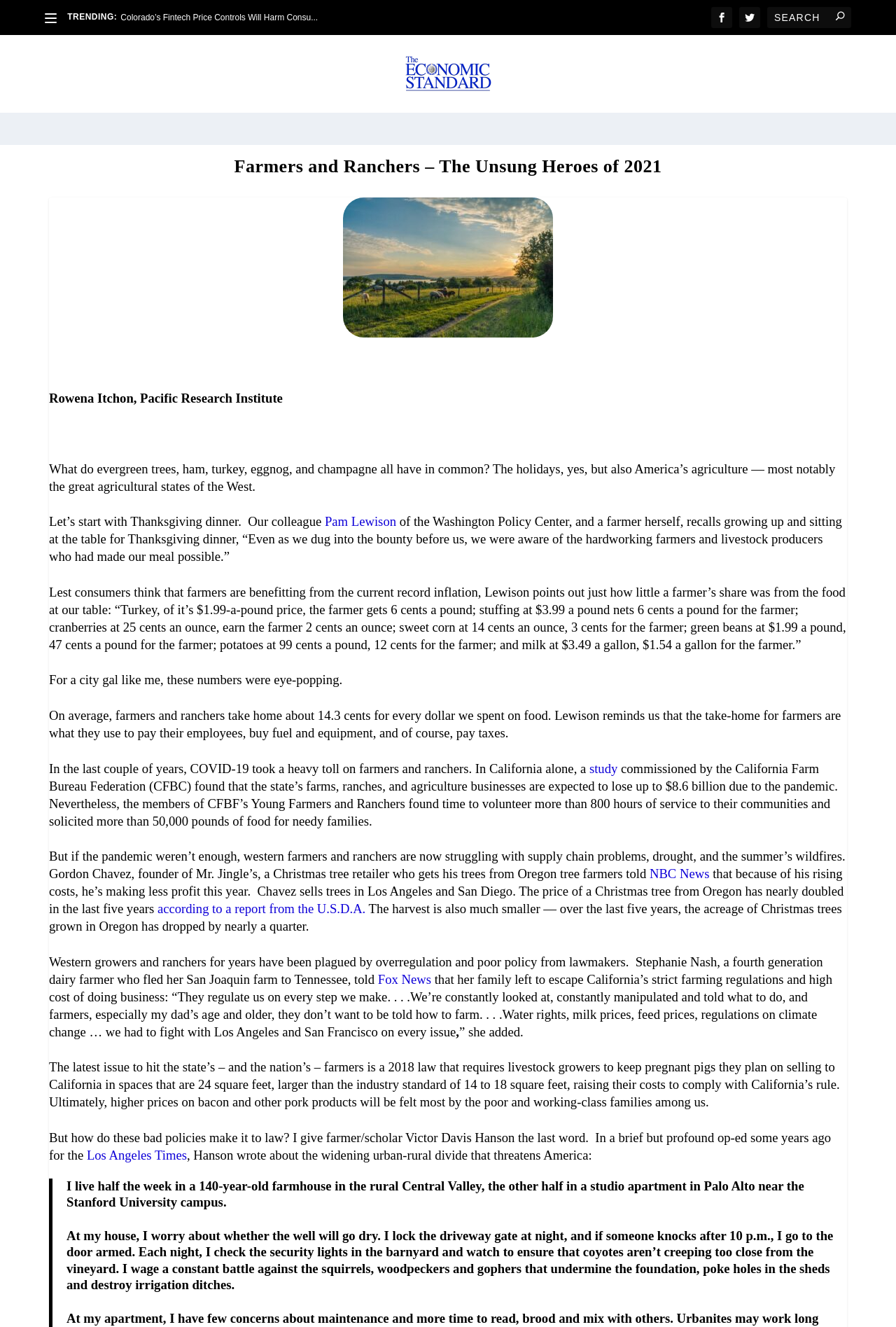What is the name of the organization that commissioned a study on the impact of COVID-19 on farmers and ranchers?
Make sure to answer the question with a detailed and comprehensive explanation.

The article mentions that 'a study commissioned by the California Farm Bureau Federation (CFBC) found that the state’s farms, ranches, and agriculture businesses are expected to lose up to $8.6 billion due to the pandemic'.